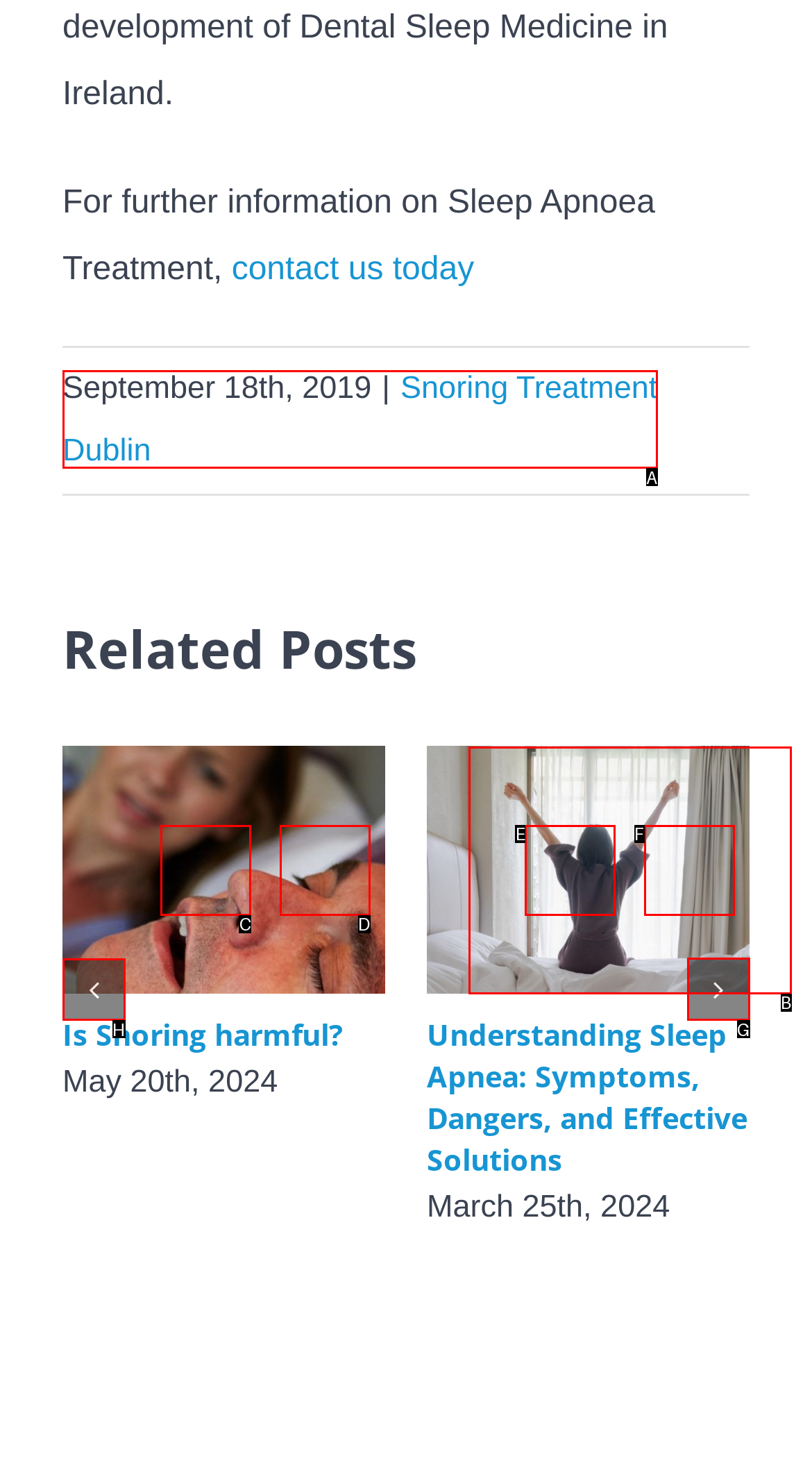Point out which HTML element you should click to fulfill the task: go to previous slide.
Provide the option's letter from the given choices.

H